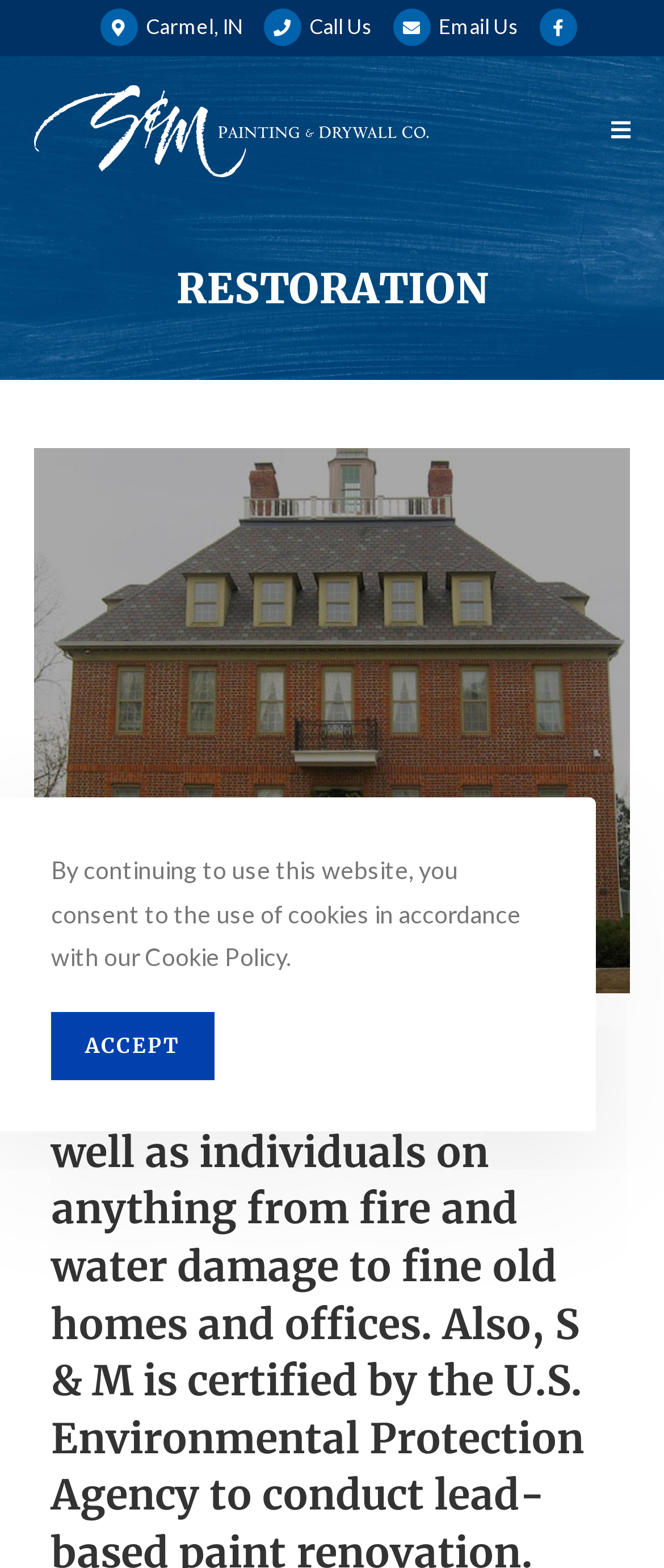What is the location of S&M Painting & Drywall Co.?
Please answer the question with as much detail as possible using the screenshot.

I found the location of S&M Painting & Drywall Co. by looking at the top section of the webpage, where I saw a static text element displaying 'Carmel, IN'.